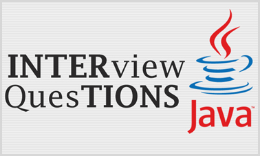What is the purpose of the image?
Answer the question with as much detail as you can, using the image as a reference.

The image serves as an inviting visual cue for readers interested in enhancing their knowledge and preparation for Java-related job interviews, indicating that the article is focused on providing information and resources for Java interview preparation.